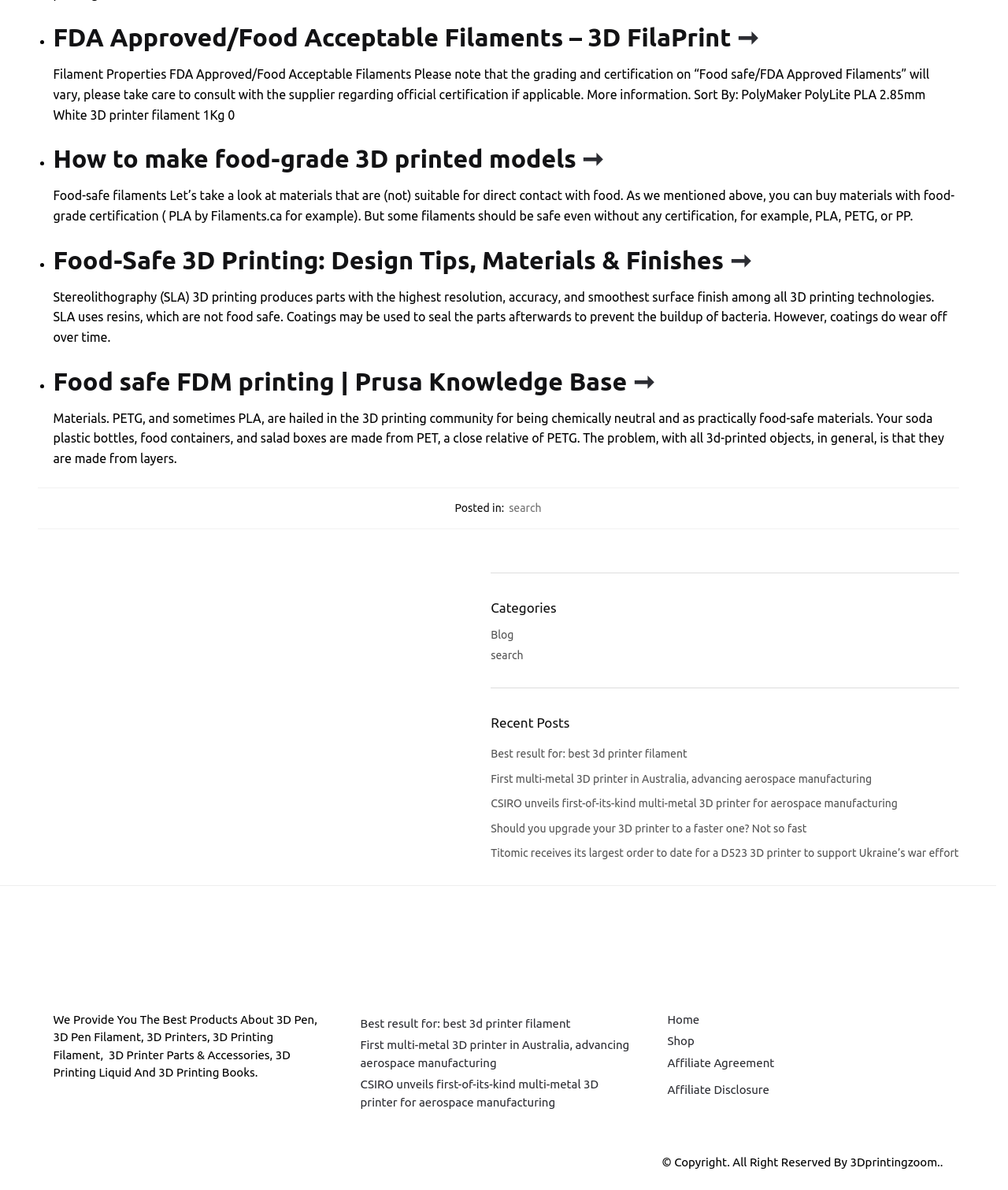Determine the bounding box coordinates for the area that should be clicked to carry out the following instruction: "Read about 'Food-Safe 3D Printing: Design Tips, Materials & Finishes'".

[0.053, 0.199, 0.951, 0.225]